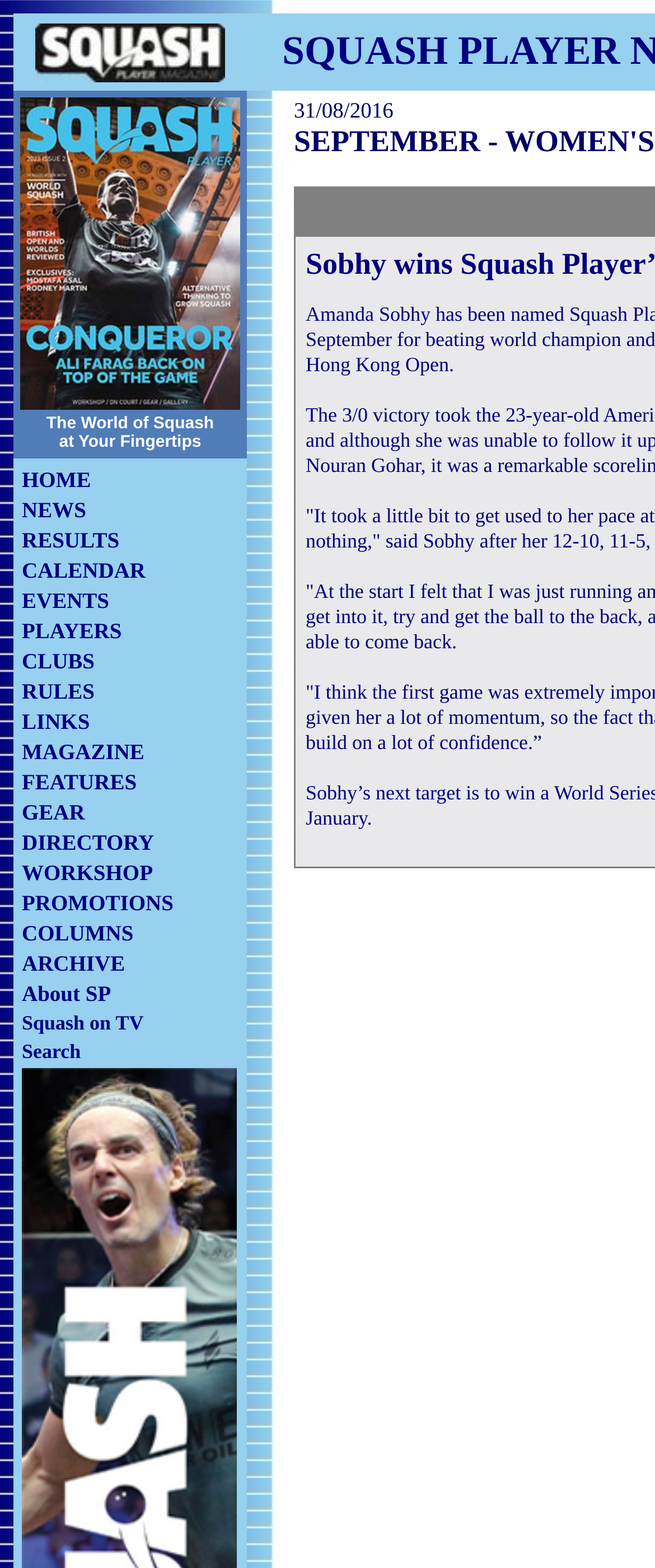Create a detailed summary of all the visual and textual information on the webpage.

The webpage is titled "SQUASH PLAYER NEWS" and has a grid-like structure. At the top, there is a grid cell containing a link and an image. Below this, there is a row with a grid cell that contains a link, an image, and two lines of static text that read "The World of Squash at Your Fingertips".

Below this row, there is a series of rows, each containing a grid cell with a link and some text. These links are arranged vertically and are labeled as "HOME", "NEWS", "RESULTS", "CALENDAR", "EVENTS", "PLAYERS", "CLUBS", "RULES", "LINKS", "MAGAZINE", "FEATURES", "GEAR", "DIRECTORY", "WORKSHOP", "PROMOTIONS", "COLUMNS", "ARCHIVE", "About SP", "Squash on TV", and "Search". These links take up most of the page and are evenly spaced.

There is also a small amount of static text scattered throughout the page, including a single non-breaking space character (\xa0) near the bottom of the page.